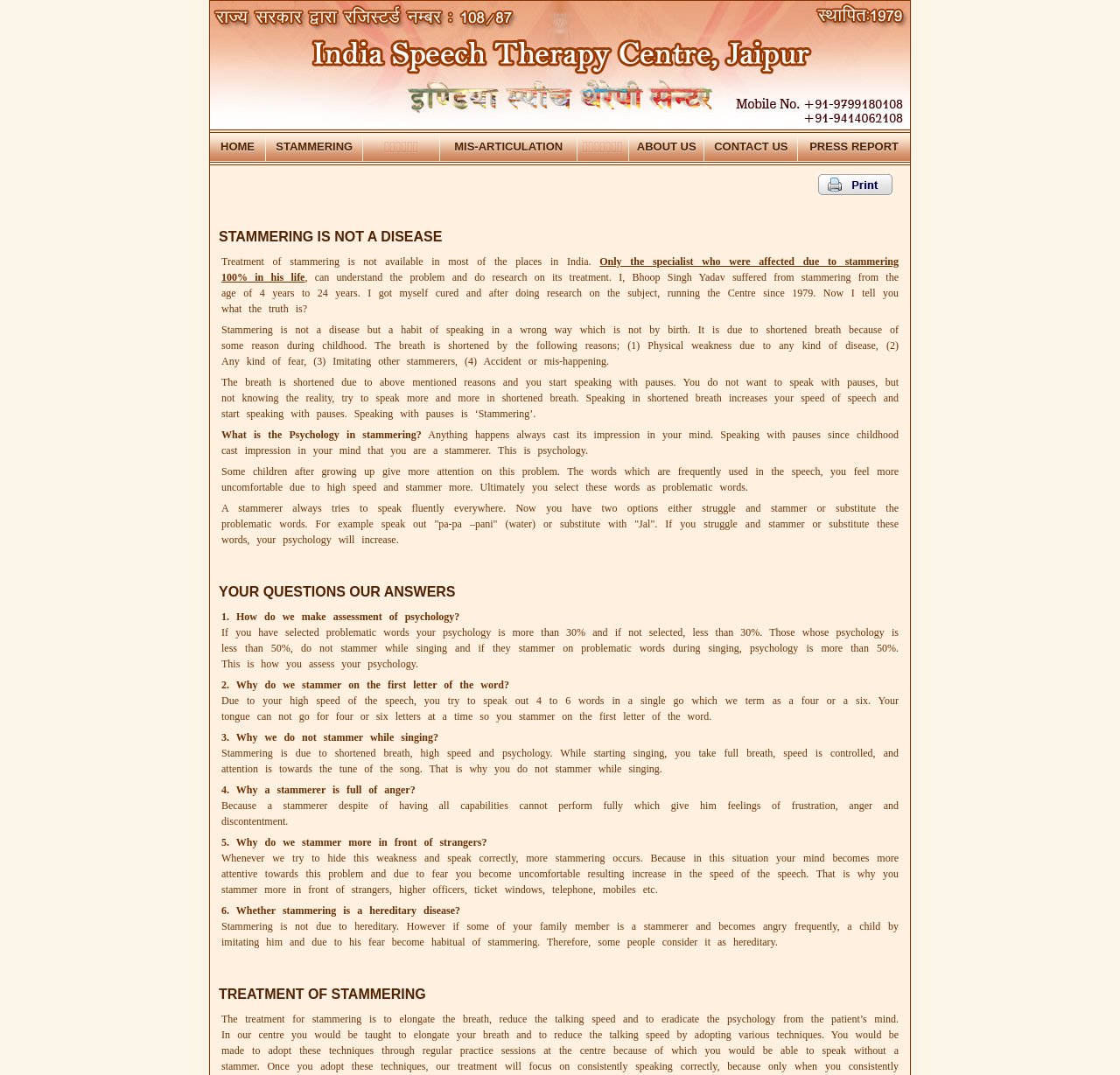Can you specify the bounding box coordinates for the region that should be clicked to fulfill this instruction: "Click on the STAMMERING link".

[0.246, 0.13, 0.315, 0.142]